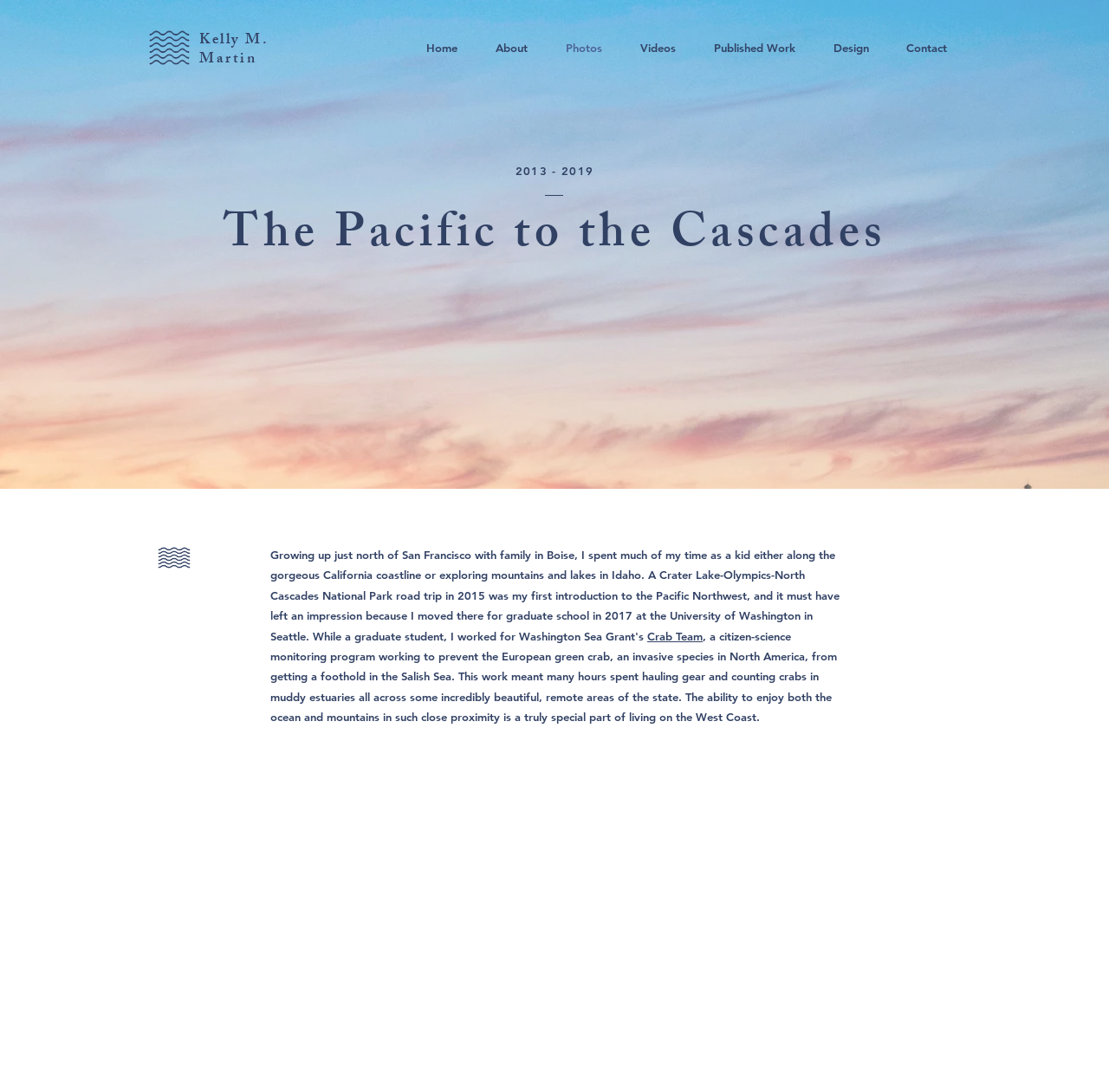Articulate a complete and detailed caption of the webpage elements.

The webpage is a personal website, titled "The Pacific to the Cascades | kellymmartin". At the top left, there is a link, followed by a static text "2013 - 2019". Below this, a heading "The Pacific to the Cascades" spans across the top section of the page. 

On the top right, there is a navigation menu labeled "Site", which contains seven links: "Home", "About", "Photos", "Videos", "Published Work", "Design", and "Contact". These links are arranged horizontally, with "Home" on the left and "Contact" on the right.

Below the navigation menu, there is a section that appears to be a brief introduction or bio. It starts with a link, followed by a static text that describes a citizen-science monitoring program called "Crab Team", which aims to prevent the European green crab from invading the Salish Sea. The text then goes on to describe the author's experience working on this project, mentioning the beautiful and remote areas of the state.

At the top center, there are two headings, "Kelly M." and "Martin", which appear to be the author's name.